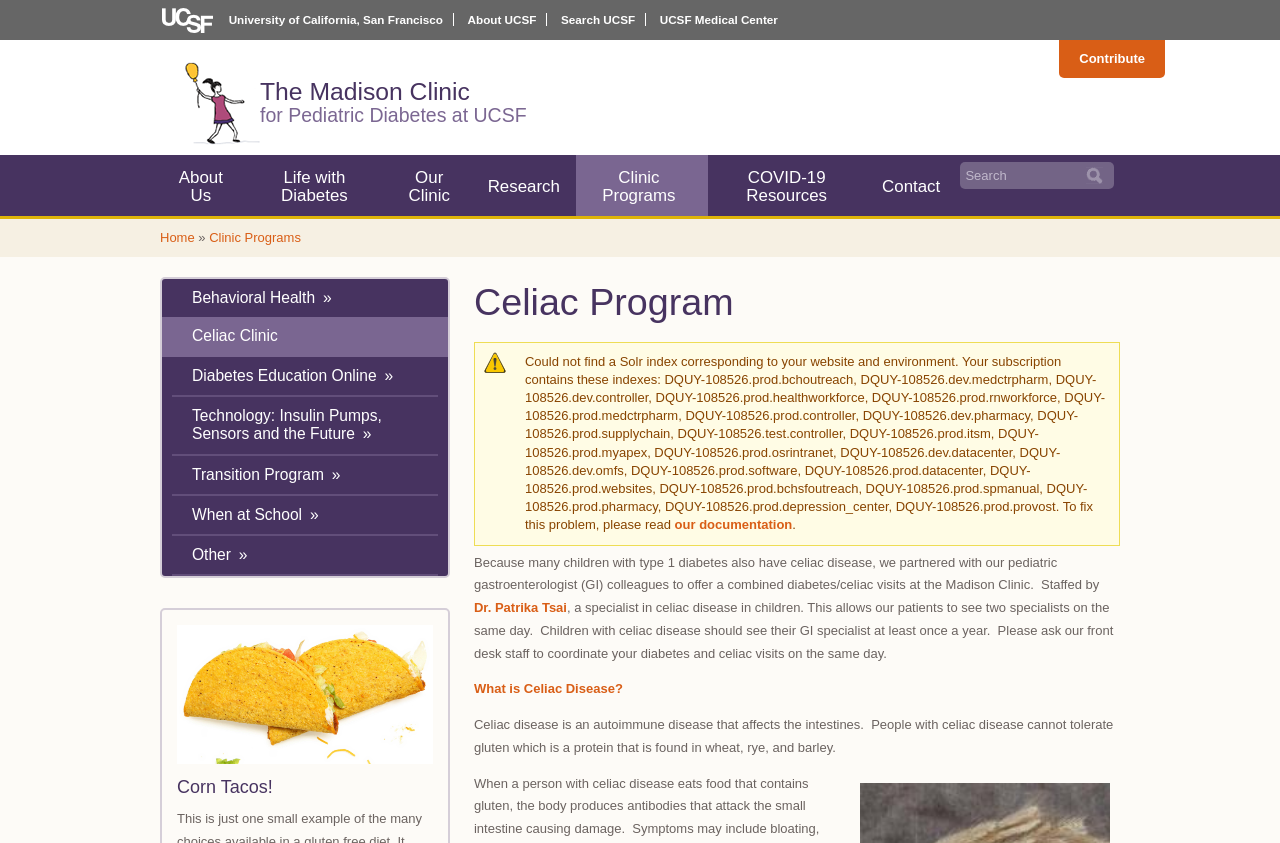Illustrate the webpage with a detailed description.

The webpage is about the Celiac Program at The Madison Clinic, which is a part of the University of California, San Francisco (UCSF). At the top of the page, there is a navigation menu with links to "UCSF", "University of California, San Francisco", "About UCSF", "Search UCSF", and "UCSF Medical Center". Below this menu, there is a logo of The Madison Clinic, which is a figure with a link to "Home".

The main content of the page is divided into two sections. On the left side, there is a menu with links to "About Us", "Life with Diabetes", "Our Clinic", "Research", "Clinic Programs", "COVID-19 Resources", and "Contact". Below this menu, there is a search bar with a button to search the website.

On the right side, there is a heading "You are here" followed by a breadcrumb trail showing the current location as "Home > Clinic Programs > Celiac Program". Below this, there is a warning message about a Solr index not being found, with a link to read the documentation.

The main content of the page is about the Celiac Program, which offers combined diabetes and celiac visits at the Madison Clinic. The program is staffed by Dr. Patrika Tsai, a specialist in celiac disease in children. The page explains that children with celiac disease should see their GI specialist at least once a year and provides information on what celiac disease is.

There are also links to other related topics, such as "Behavioral Health", "Celiac Clinic", "Diabetes Education Online", "Technology: Insulin Pumps, Sensors and the Future", "Transition Program", "When at School", and "Other". At the bottom of the page, there is a heading "Corn Tacos!" which seems out of place and may be an error.